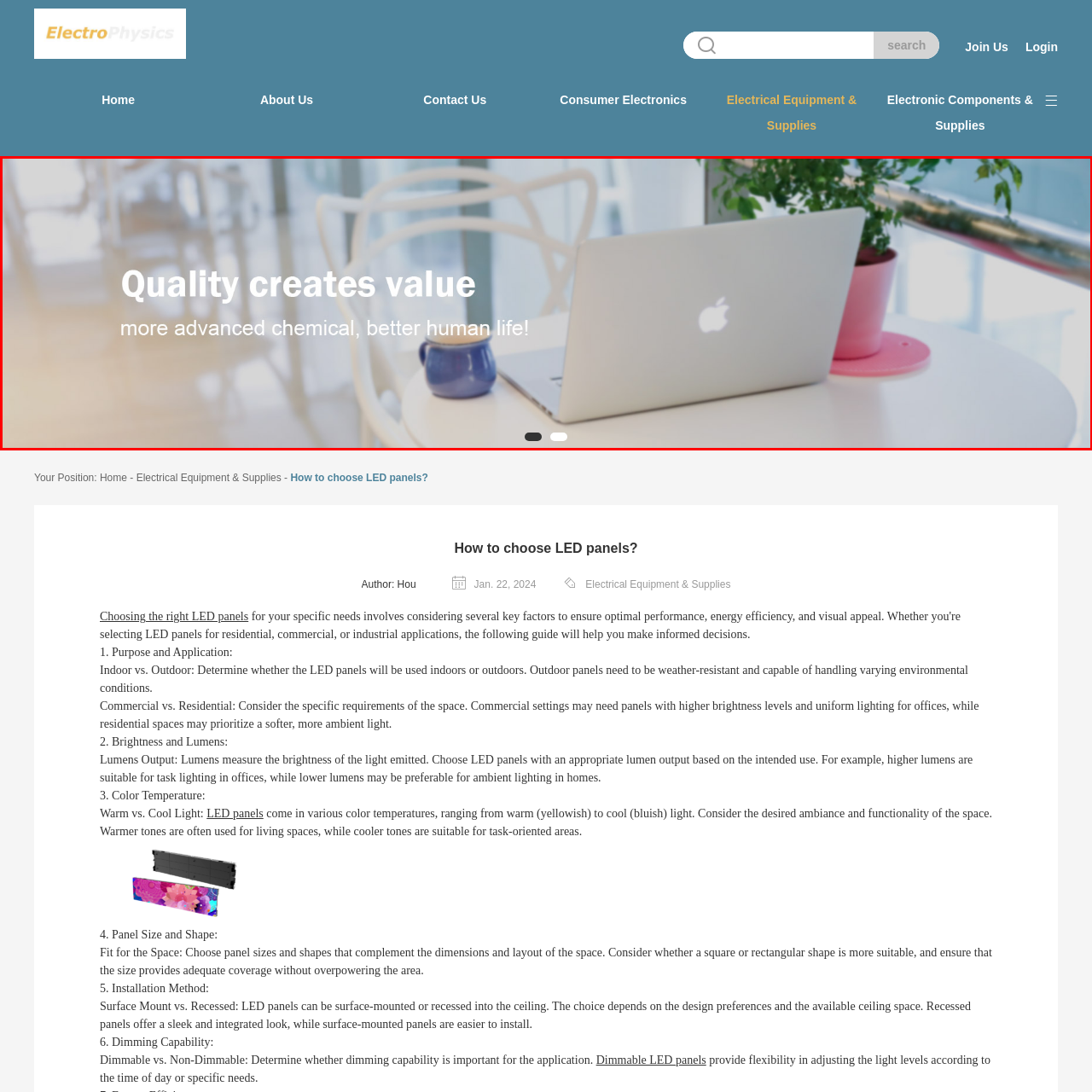Describe in detail the elements and actions shown in the image within the red-bordered area.

The image features a bright, modern work desk setup with a sleek laptop, a coffee cup, and a vibrant pink plant pot, all set against a softly blurred background that evokes a clean and airy atmosphere. Prominent text overlays the scene, stating "Quality creates value," accompanied by a subtext that reads, "more advanced chemical, better human life!" This composition reflects a commitment to quality and innovation in a contemporary office environment, emphasizing a blend of aesthetic and functional design elements. The overall ambiance suggests a space that is not only conducive to productivity but also enriches the user experience through thoughtful design.